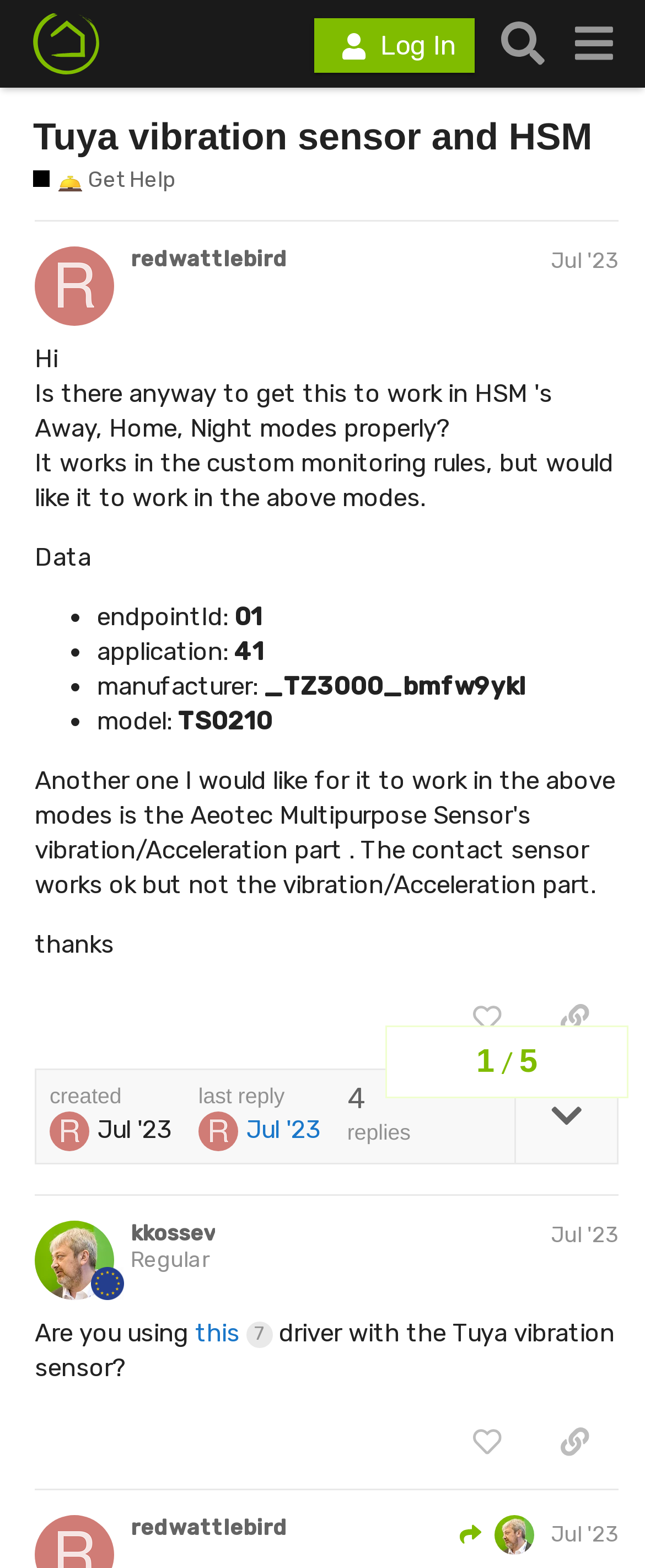Specify the bounding box coordinates of the area to click in order to follow the given instruction: "Search for topics."

[0.755, 0.005, 0.865, 0.05]